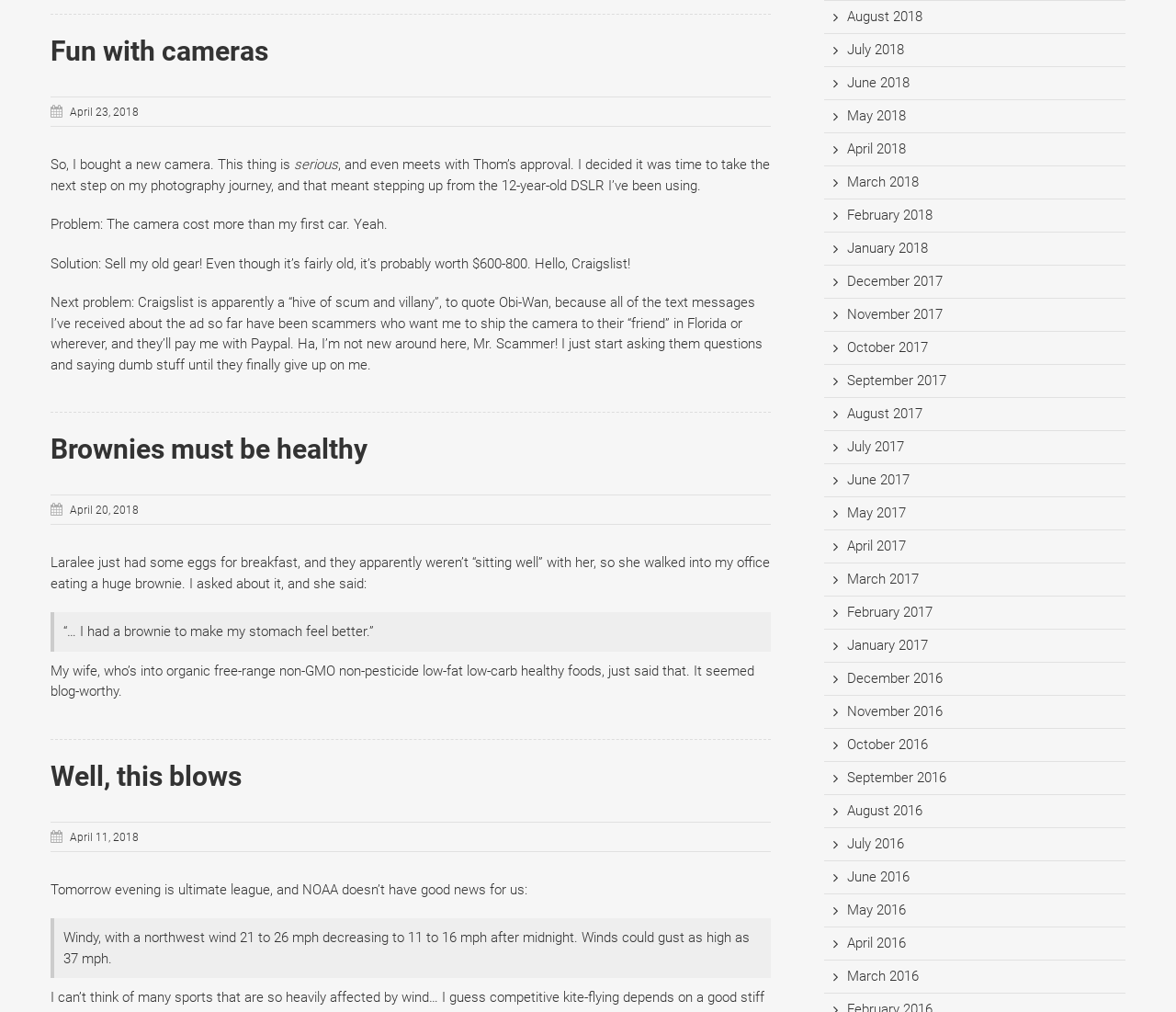Please locate the UI element described by "May 2018" and provide its bounding box coordinates.

[0.721, 0.106, 0.771, 0.123]